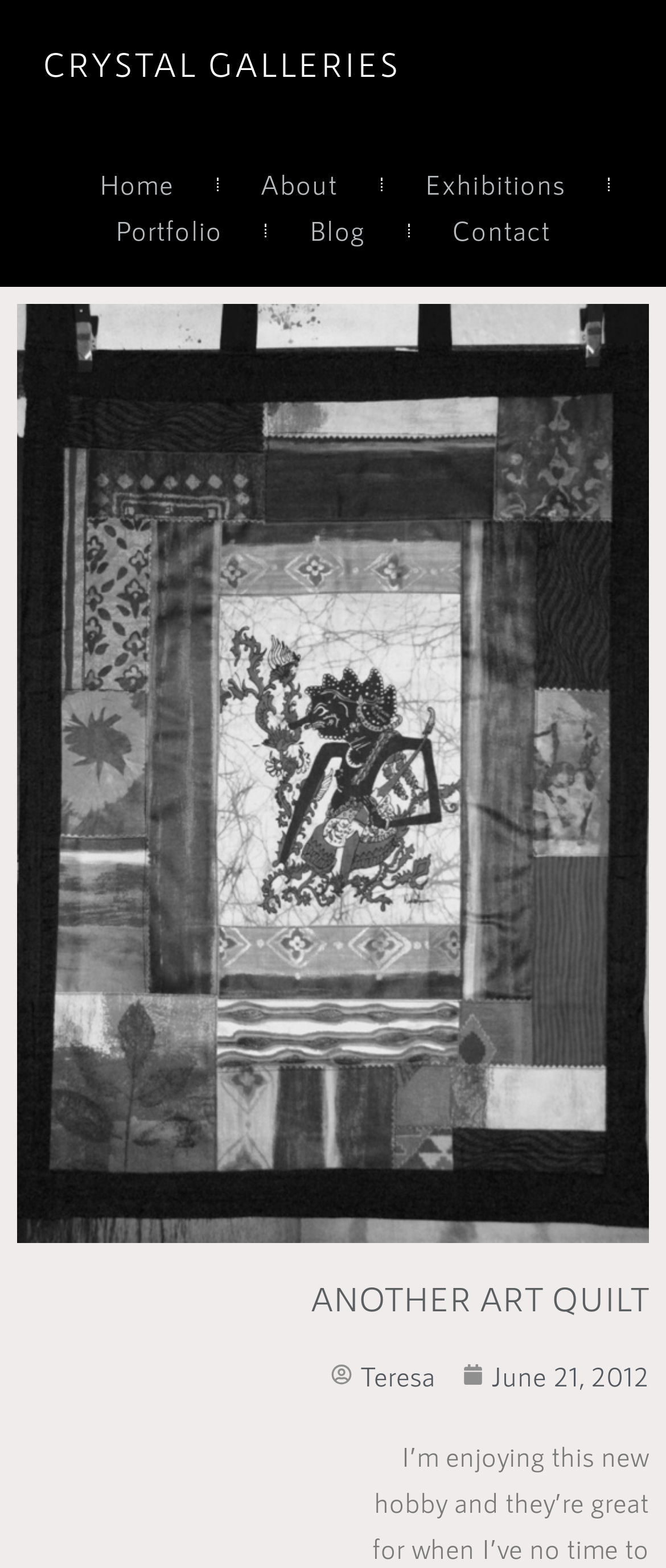Answer the following query concisely with a single word or phrase:
How many navigation links are on the top of the page?

6